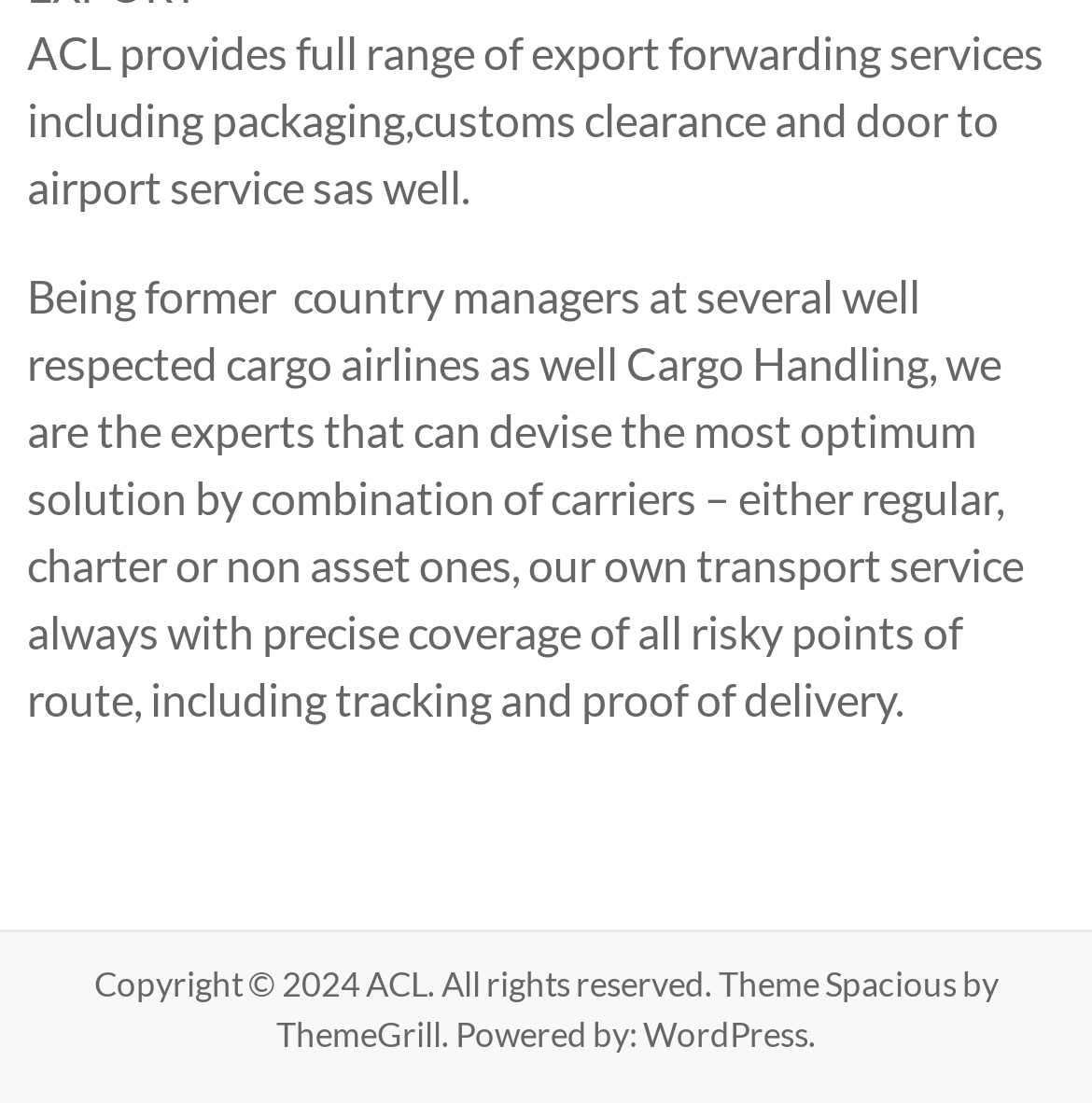Extract the bounding box of the UI element described as: "Spacious".

[0.755, 0.873, 0.876, 0.911]